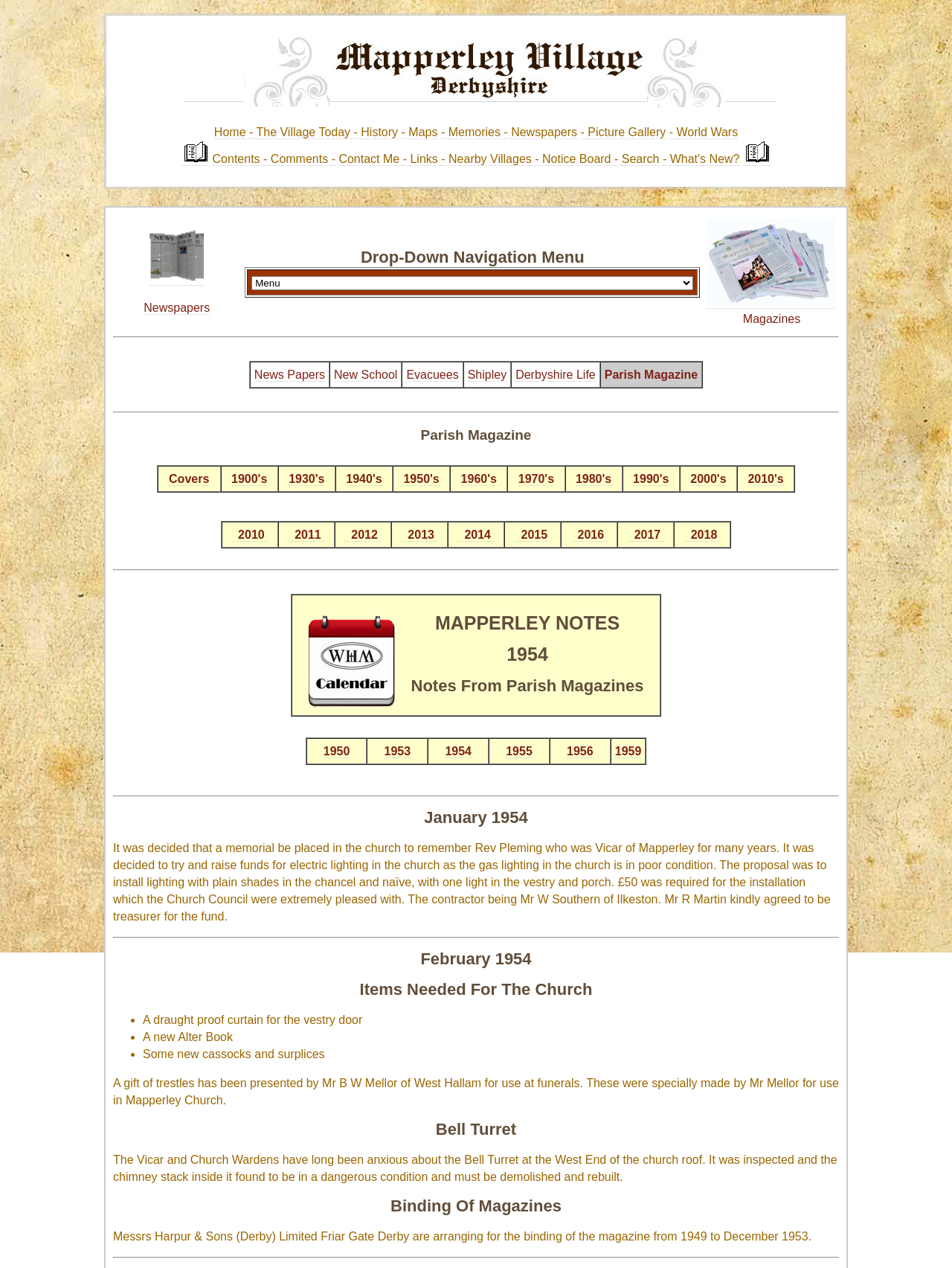Find and specify the bounding box coordinates that correspond to the clickable region for the instruction: "Click on Demon slayer twixtor".

None